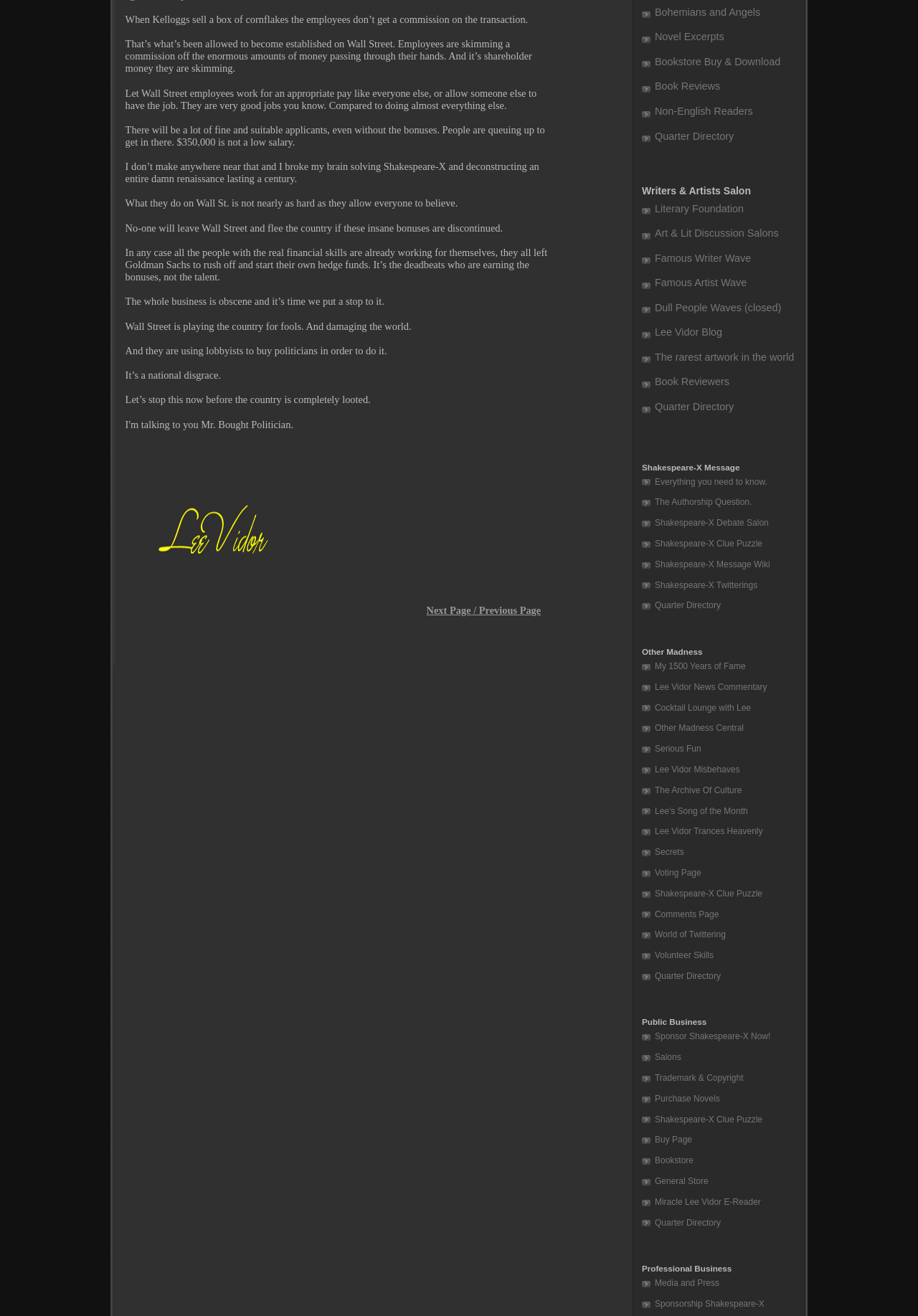Given the element description "Salons", identify the bounding box of the corresponding UI element.

[0.699, 0.8, 0.742, 0.807]